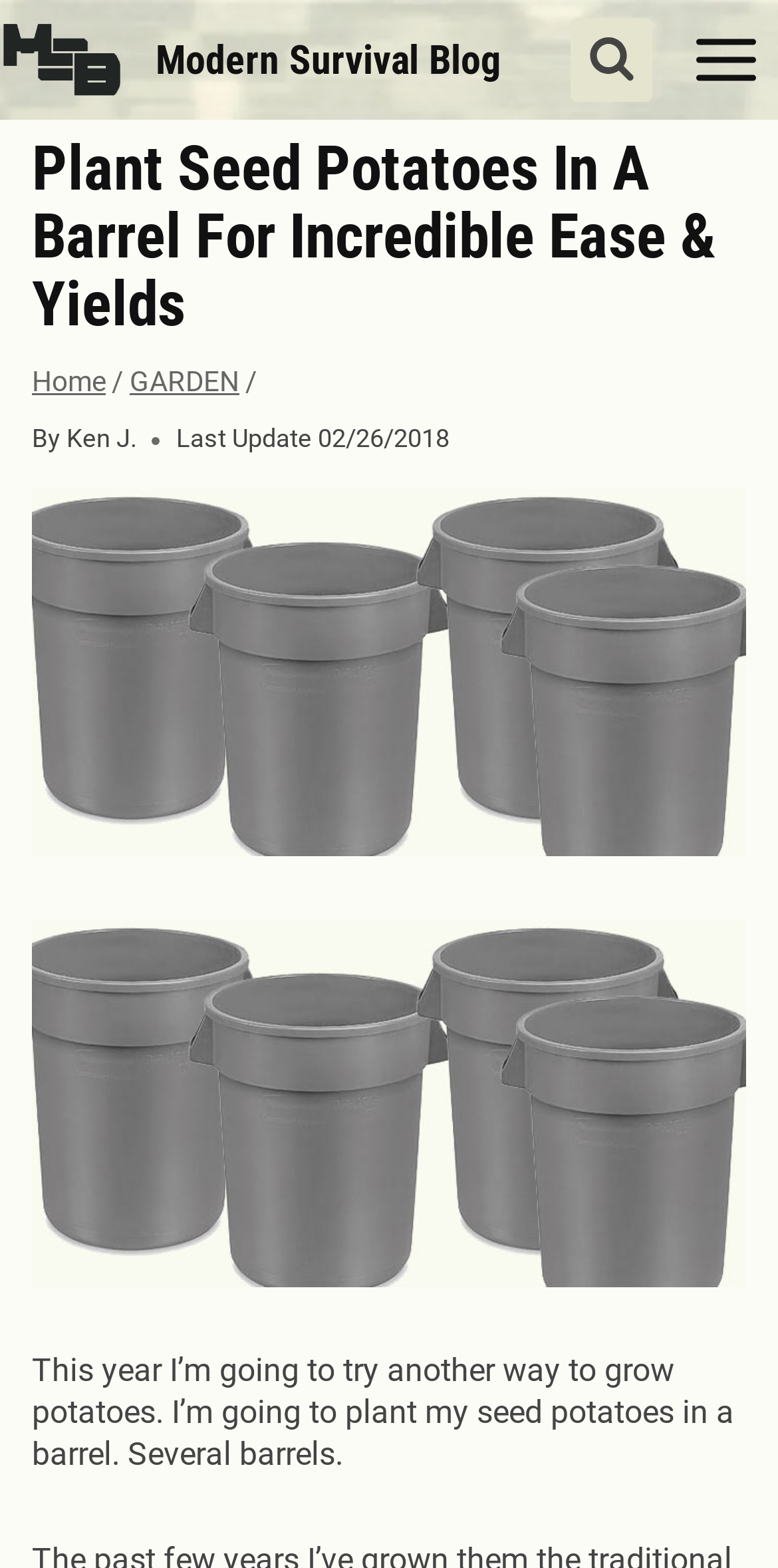Please determine the bounding box coordinates for the UI element described as: "GARDEN".

[0.167, 0.233, 0.308, 0.254]